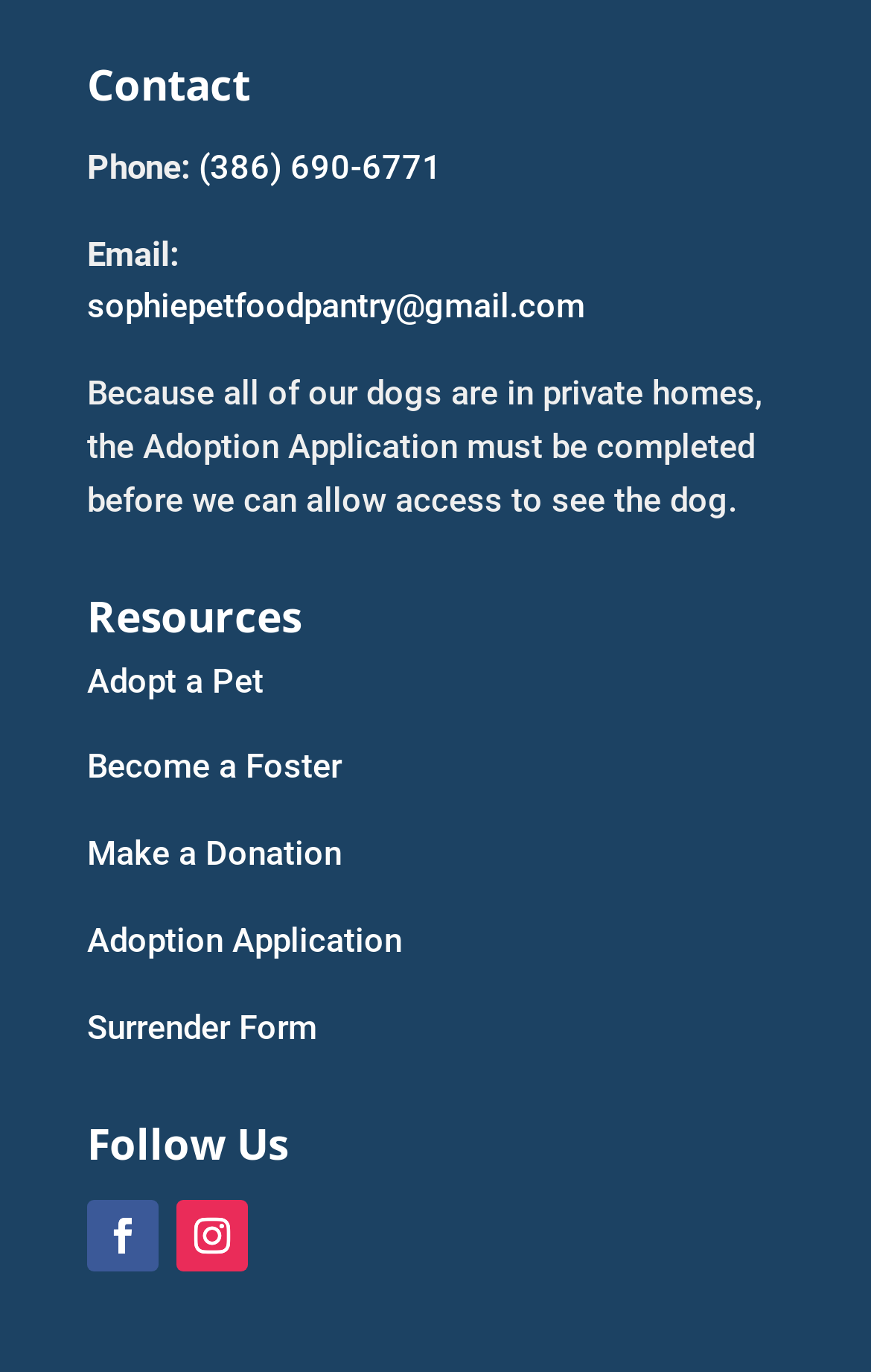Identify the bounding box coordinates of the section to be clicked to complete the task described by the following instruction: "Send an email". The coordinates should be four float numbers between 0 and 1, formatted as [left, top, right, bottom].

[0.1, 0.209, 0.672, 0.238]